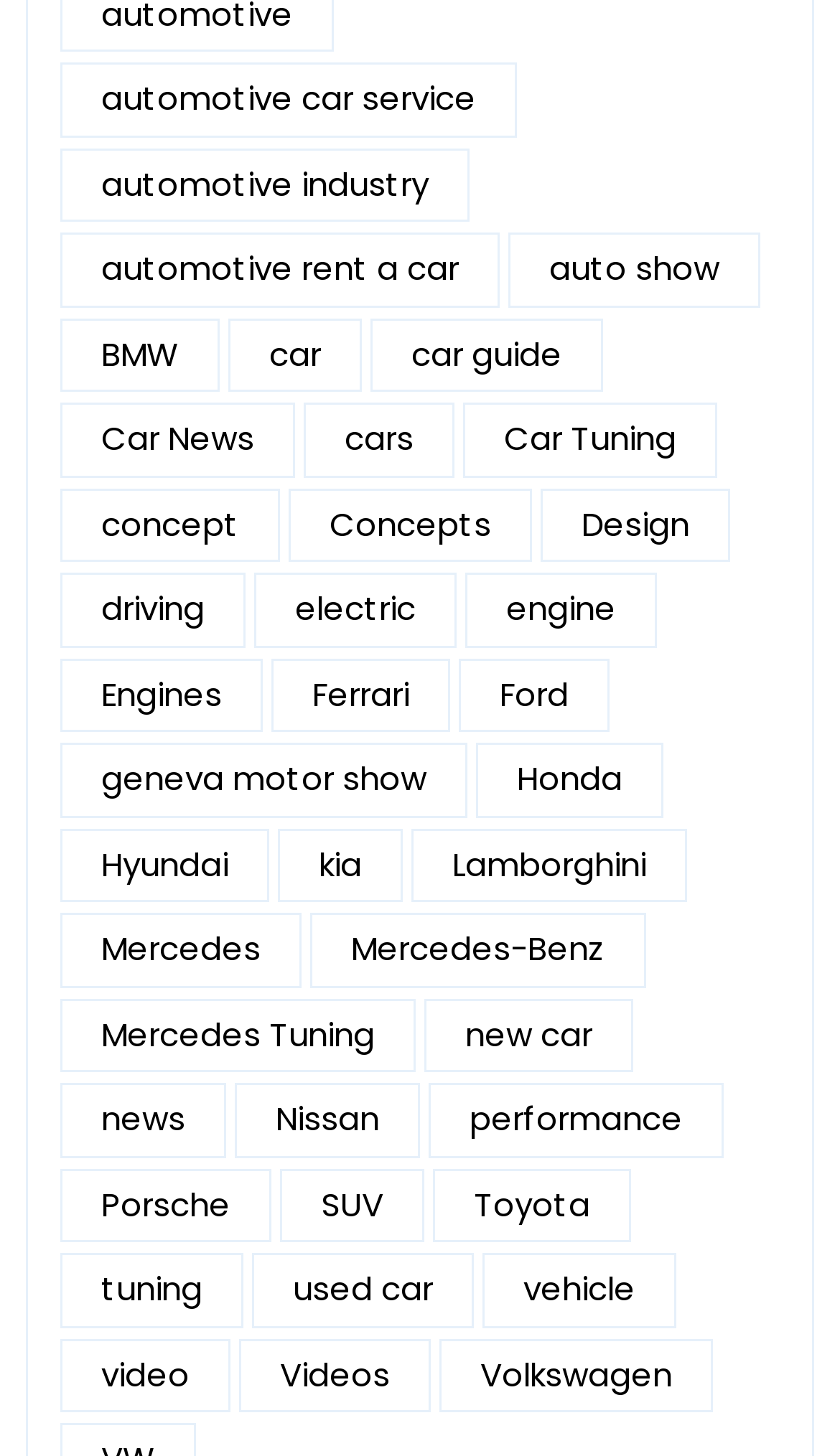Please identify the bounding box coordinates of the element's region that I should click in order to complete the following instruction: "Explore car tuning options". The bounding box coordinates consist of four float numbers between 0 and 1, i.e., [left, top, right, bottom].

[0.551, 0.277, 0.854, 0.328]